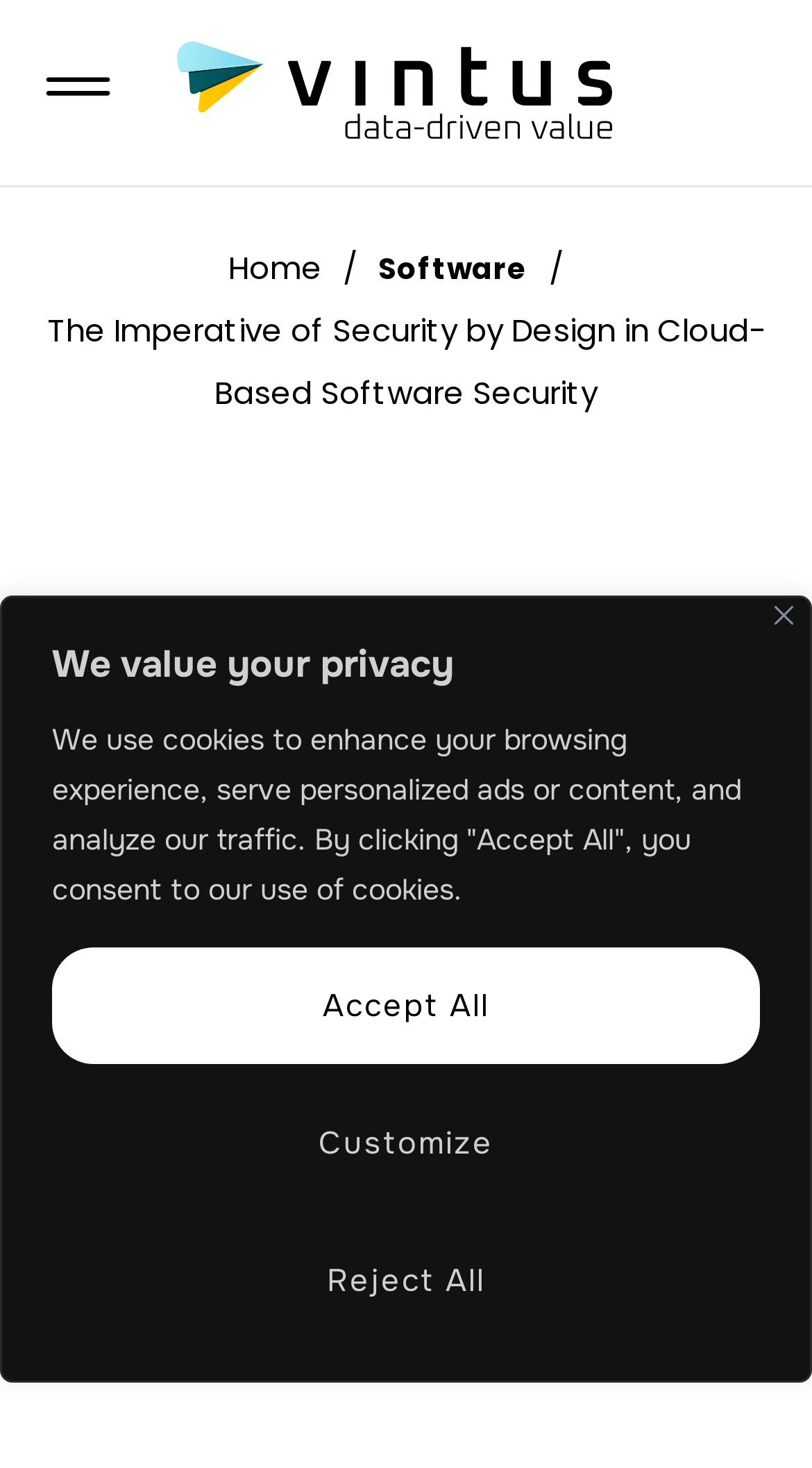Explain the webpage in detail.

The webpage is about the importance of "Security by Design" in cloud-based software security. At the top of the page, there is a cookie consent banner that spans the entire width of the page, with a "Close" button at the top right corner. The banner contains a heading "We value your privacy" and a paragraph of text explaining the use of cookies. Below the heading, there are three buttons: "Customize", "Reject All", and "Accept All".

To the top left of the page, there is a "Menu Toggle" button with an accompanying image. Next to it, there is a horizontal navigation menu with links to "Home", "Software", and other pages, separated by a slash character.

The main content of the page is headed by a title "The Imperative of 'Security by Design' in Cloud-Based Software Security" in a large font, followed by a subtitle "Why security by design matters." The title and subtitle are centered near the top of the page.

There are no images on the page except for the "Close" icon in the cookie consent banner and the image accompanying the "Menu Toggle" button.